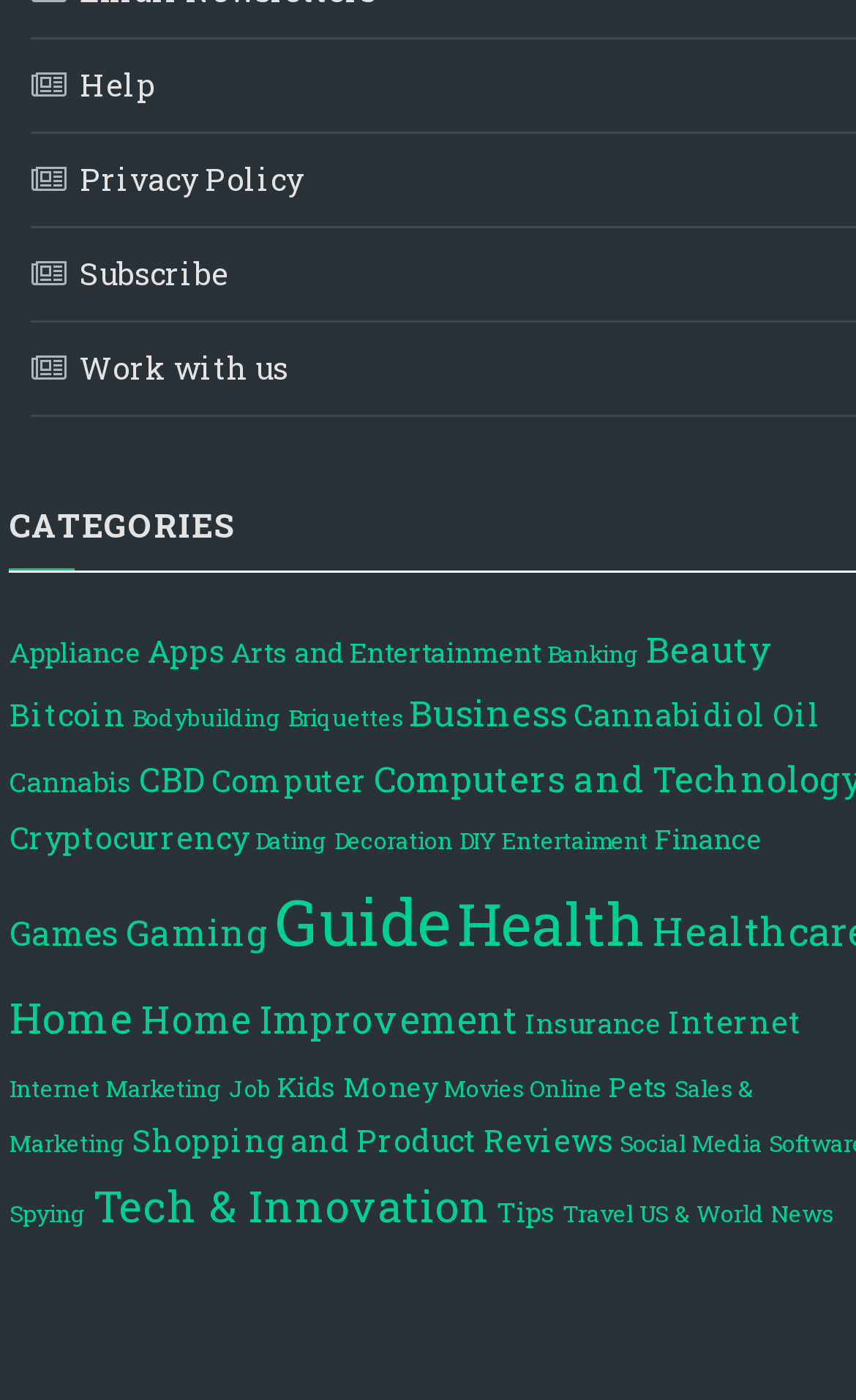Please find the bounding box coordinates of the clickable region needed to complete the following instruction: "View Appliance items". The bounding box coordinates must consist of four float numbers between 0 and 1, i.e., [left, top, right, bottom].

[0.011, 0.453, 0.165, 0.478]